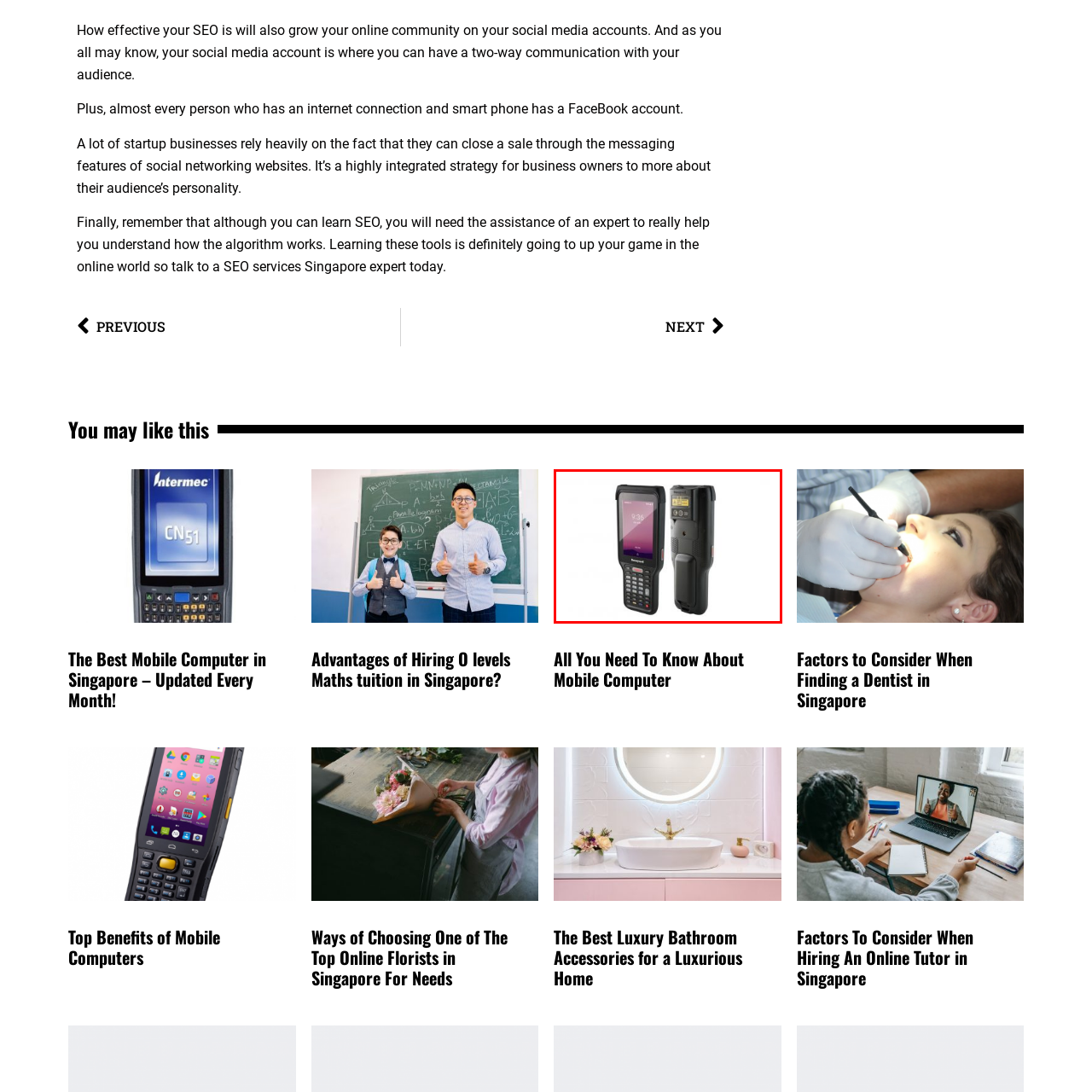Focus on the image outlined in red and offer a detailed answer to the question below, relying on the visual elements in the image:
What is the material of the device's casing?

The device's design reflects durability, with rugged casing suitable for challenging conditions, implying that the material of the casing is robust and able to withstand harsh environments.